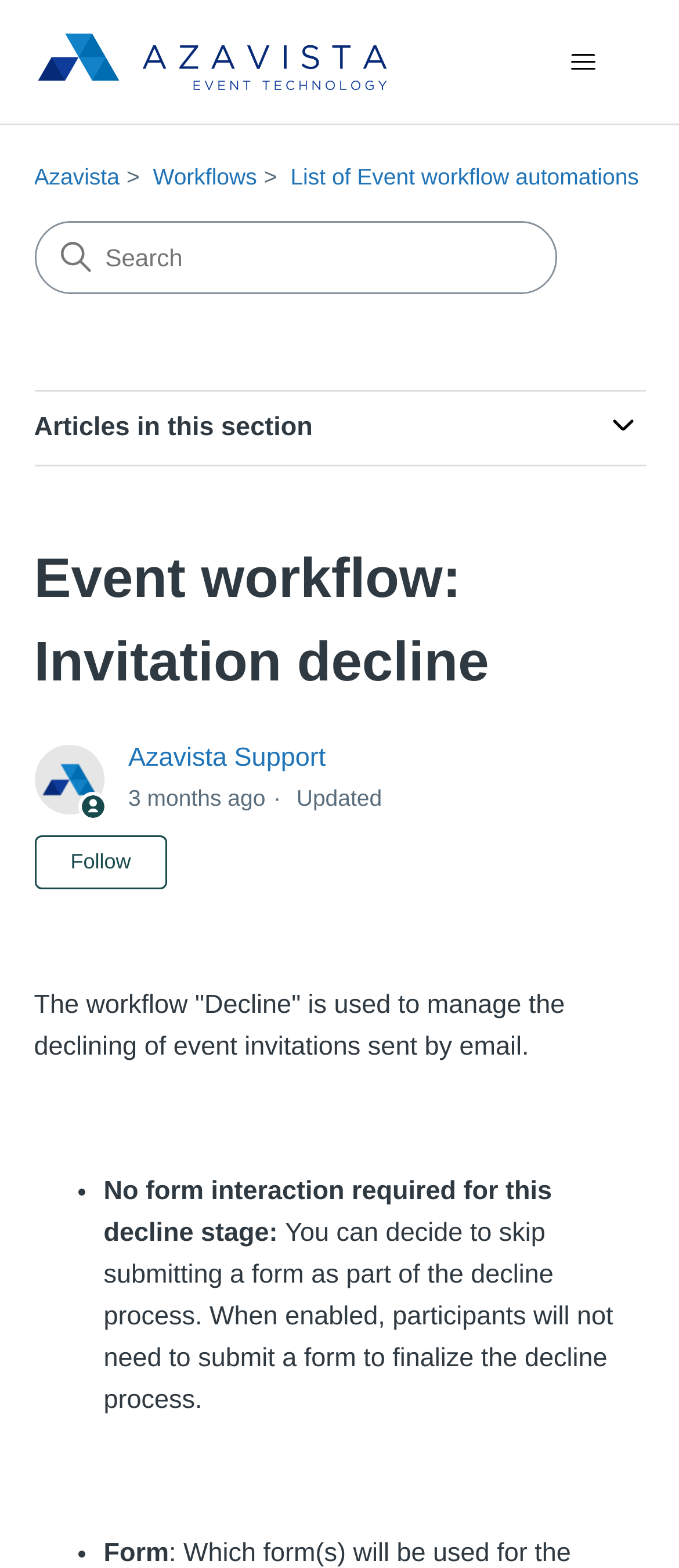Can you extract the primary headline text from the webpage?

Event workflow: Invitation decline